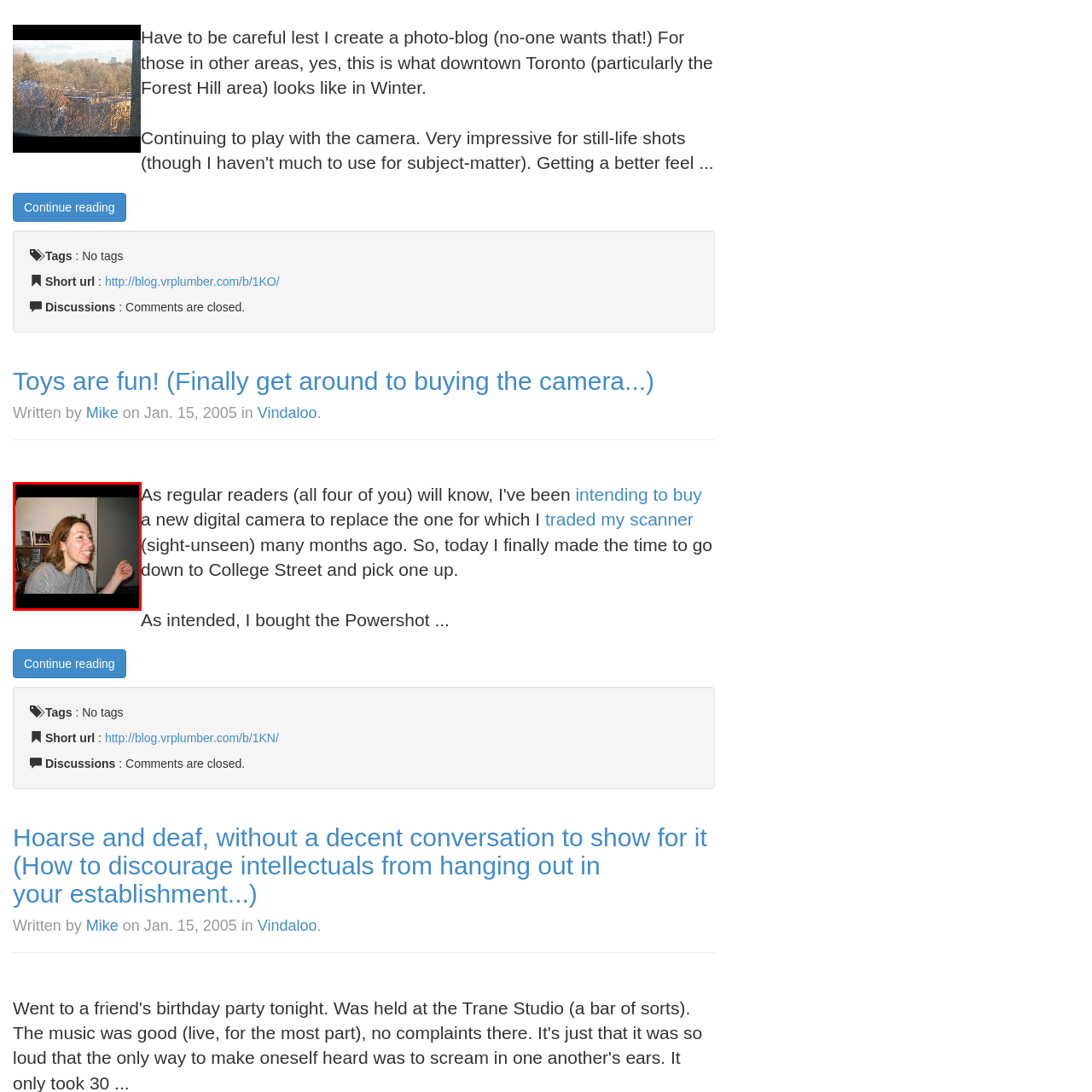Thoroughly describe the content of the image found within the red border.

The image features a woman with medium-length hair, smiling and engaged in conversation. She appears animated, with her hand raised as if expressing a point enthusiastically. The background suggests an indoor setting with framed photographs visible on a shelf behind her, hinting at a personal and homely atmosphere. This moment captures a lively exchange, possibly during a gathering or family event, reflecting warmth and connection. The warm lighting gives a cozy feel to the scene, further emphasizing the inviting nature of the space.